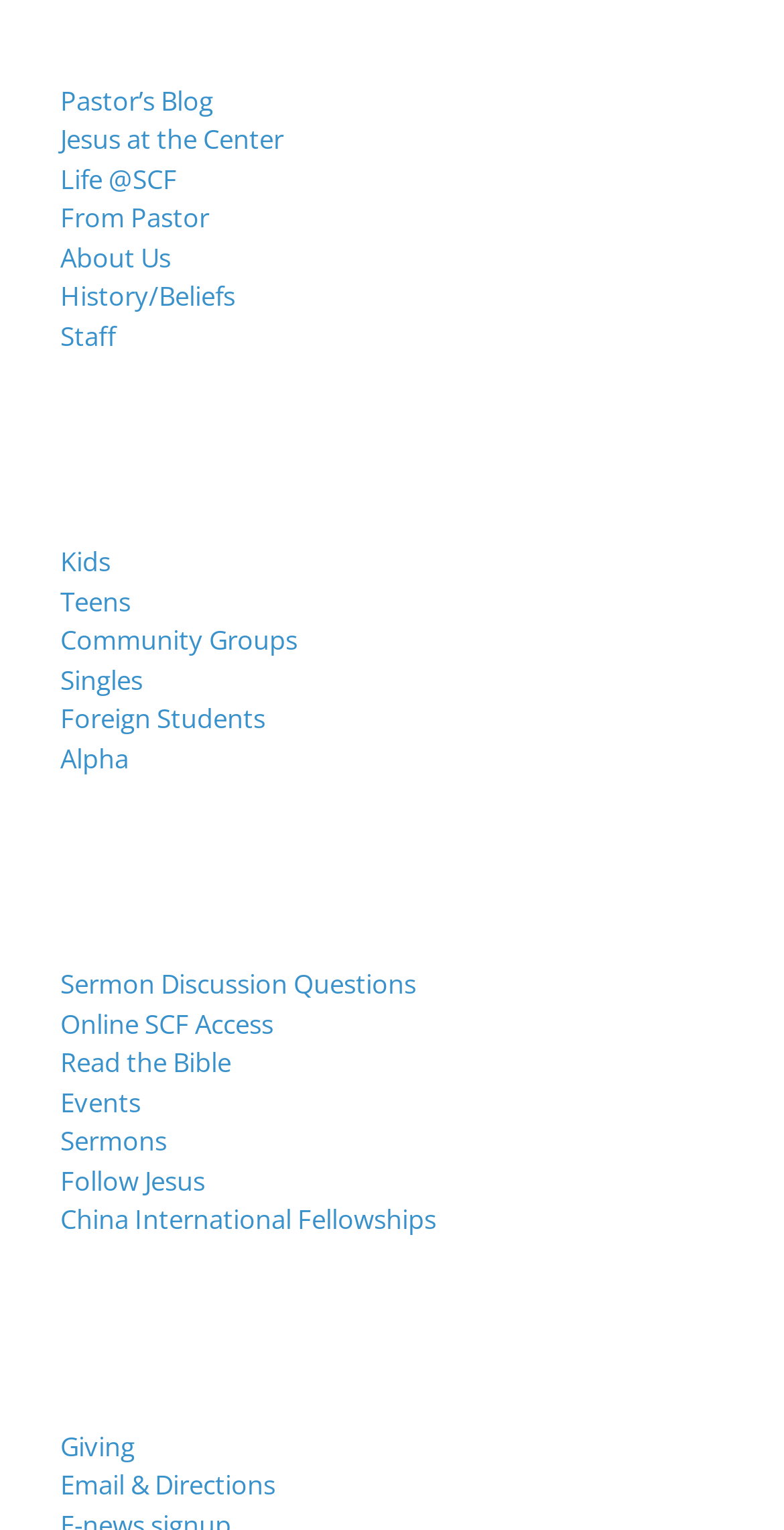Please locate the bounding box coordinates of the element that needs to be clicked to achieve the following instruction: "Learn more about John's speaking services". The coordinates should be four float numbers between 0 and 1, i.e., [left, top, right, bottom].

None